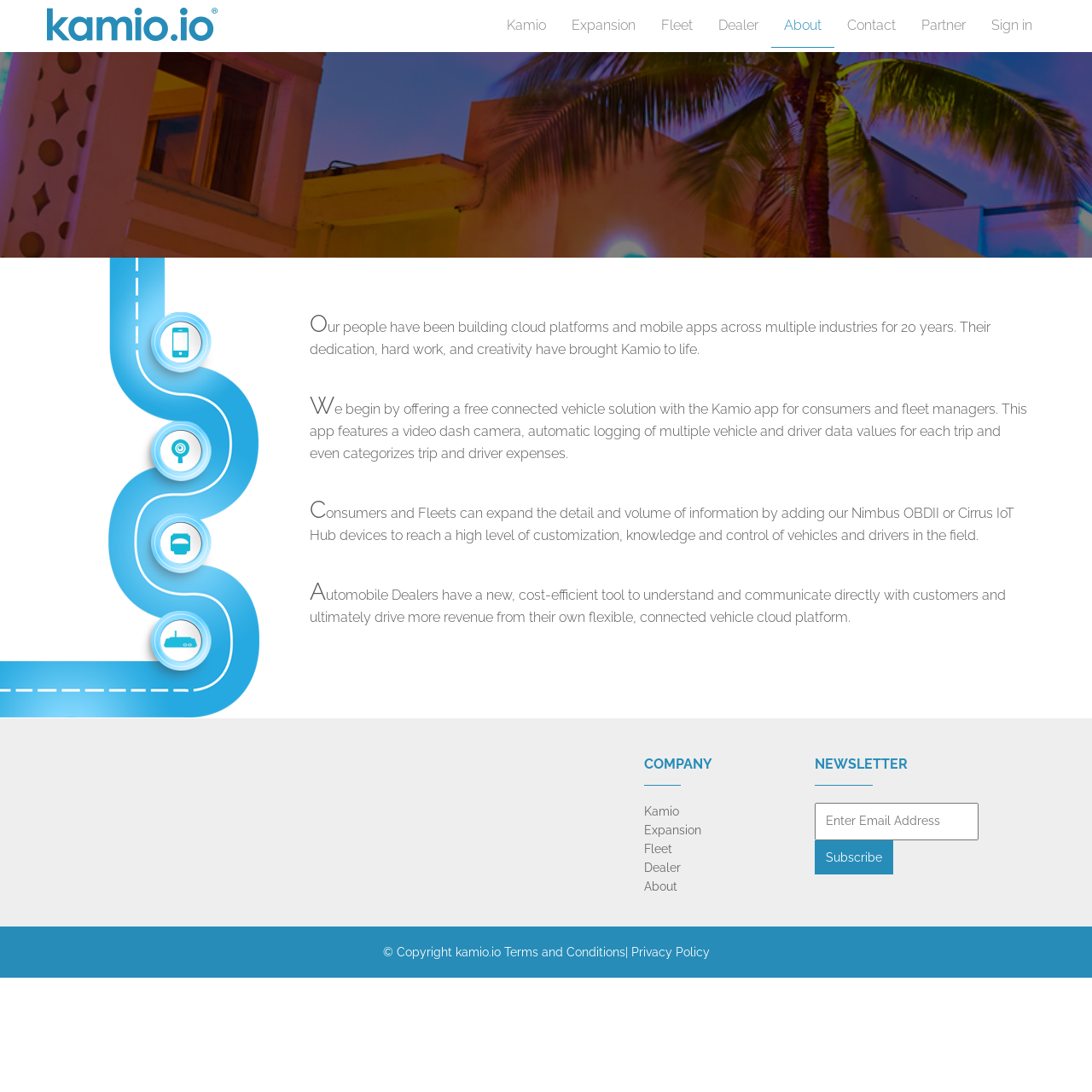What can automobile dealers use to understand and communicate with customers?
Please use the visual content to give a single word or phrase answer.

Connected vehicle cloud platform